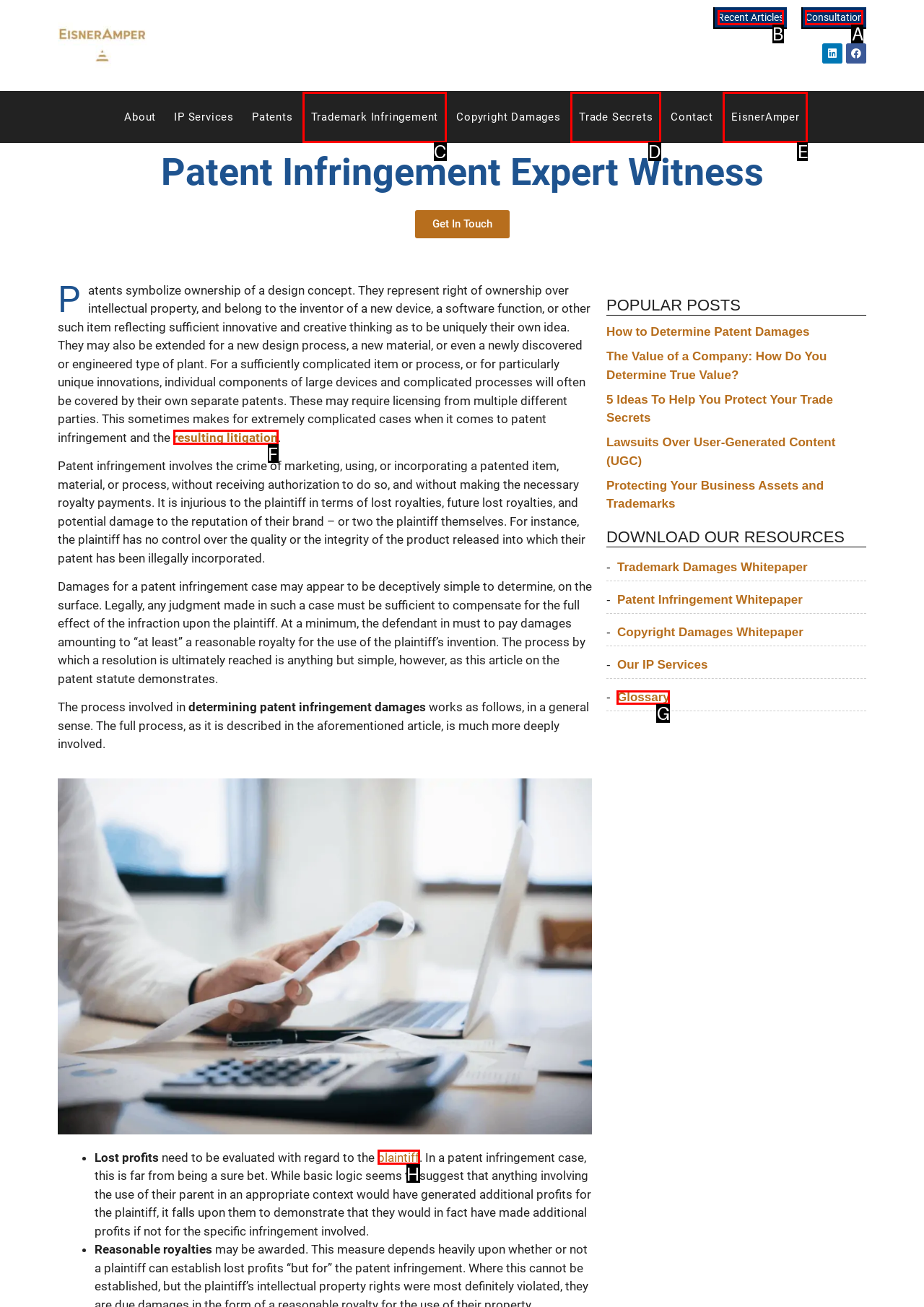Determine the HTML element to be clicked to complete the task: Click on the 'Recent Articles' link. Answer by giving the letter of the selected option.

B